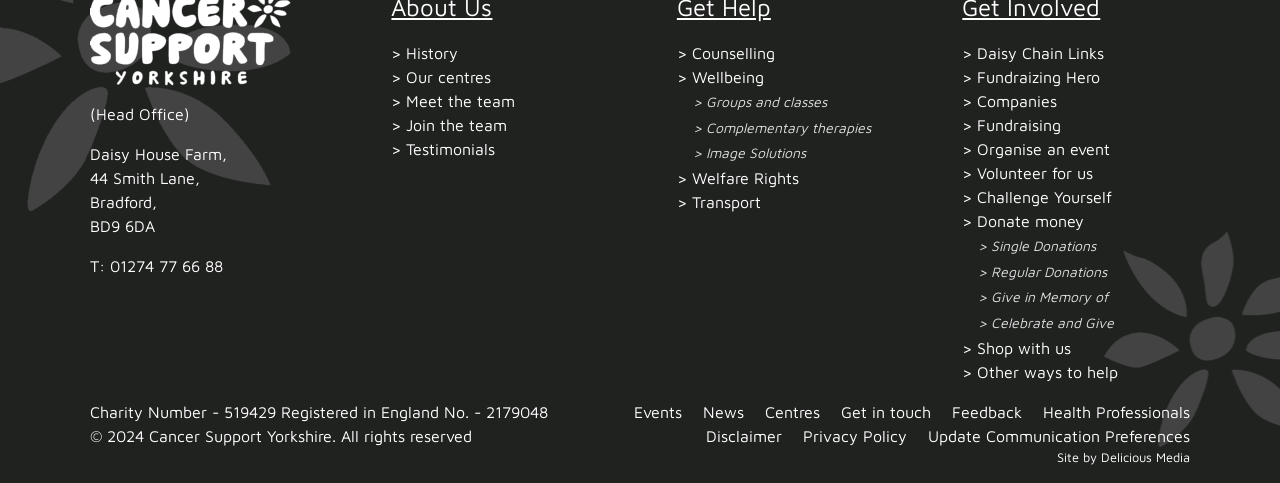Refer to the screenshot and give an in-depth answer to this question: What is the charity number of Cancer Support Yorkshire?

The charity number can be found at the bottom of the webpage, in the section that displays the charity's registration information. It is stated as 'Charity Number - 519429'.